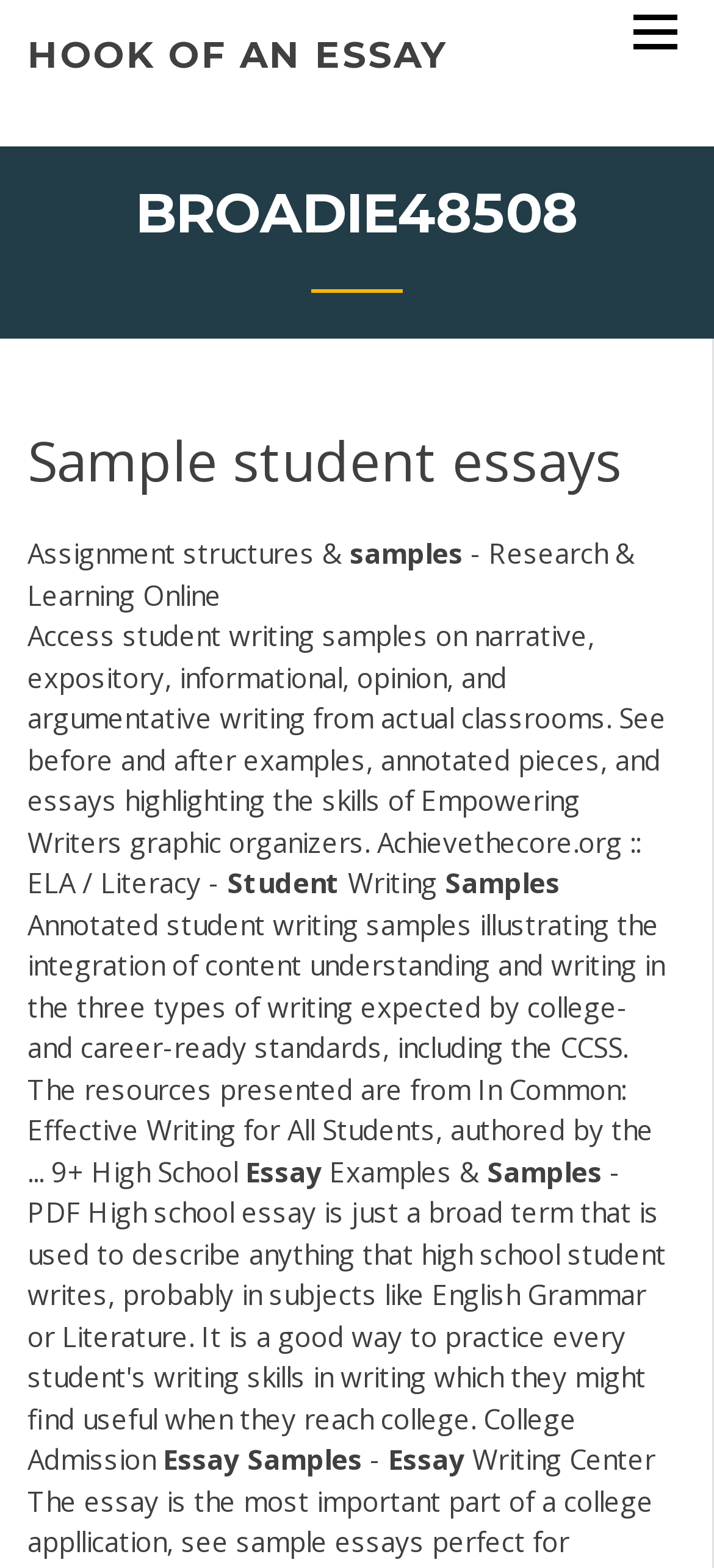Given the following UI element description: "Terms and Conditions", find the bounding box coordinates in the webpage screenshot.

None